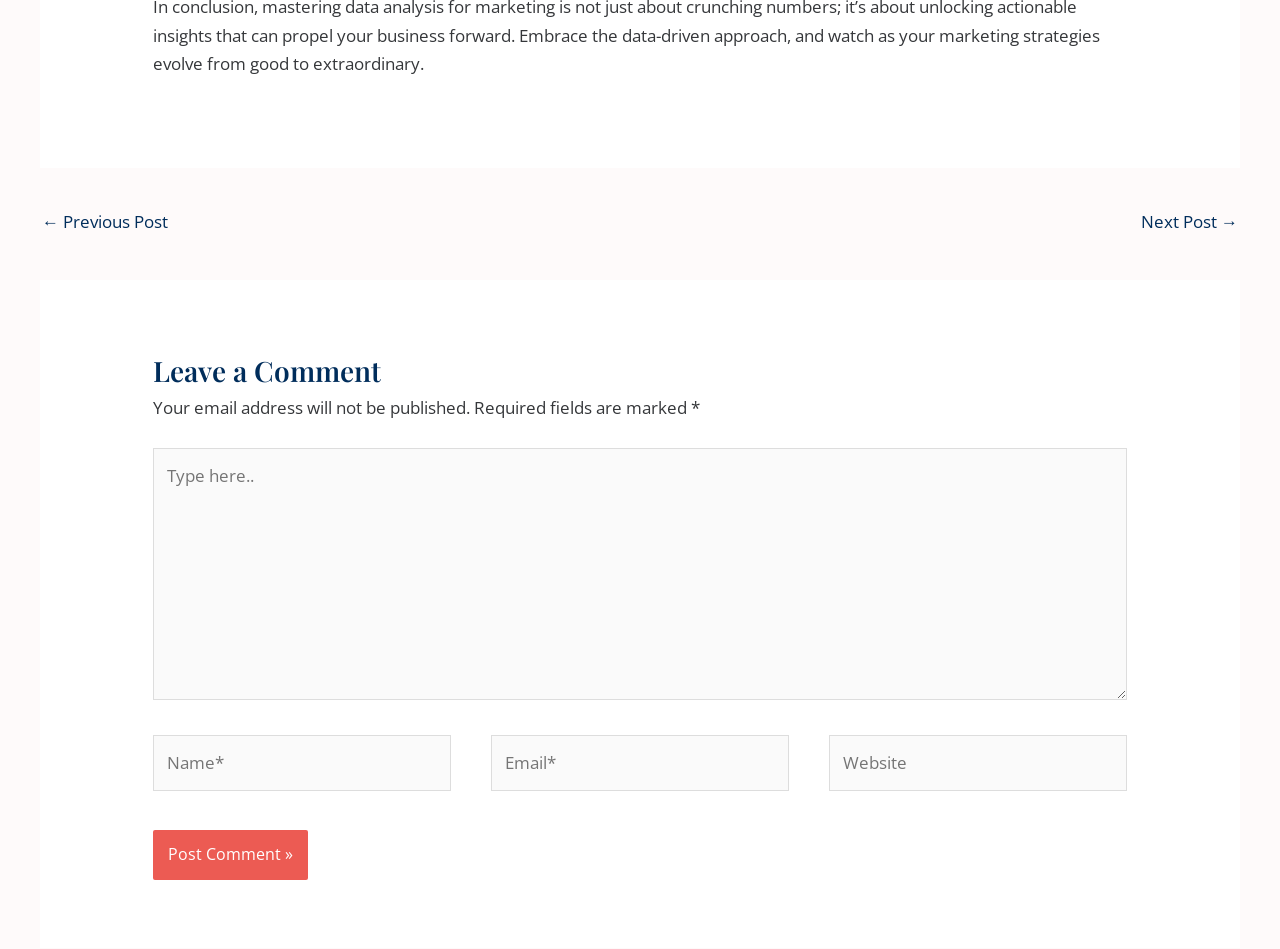How many fields are required in the comment form?
Utilize the information in the image to give a detailed answer to the question.

The comment form has three fields: Name, Email, and Website. However, only two of them, Name and Email, are marked with an asterisk (*) indicating that they are required fields.